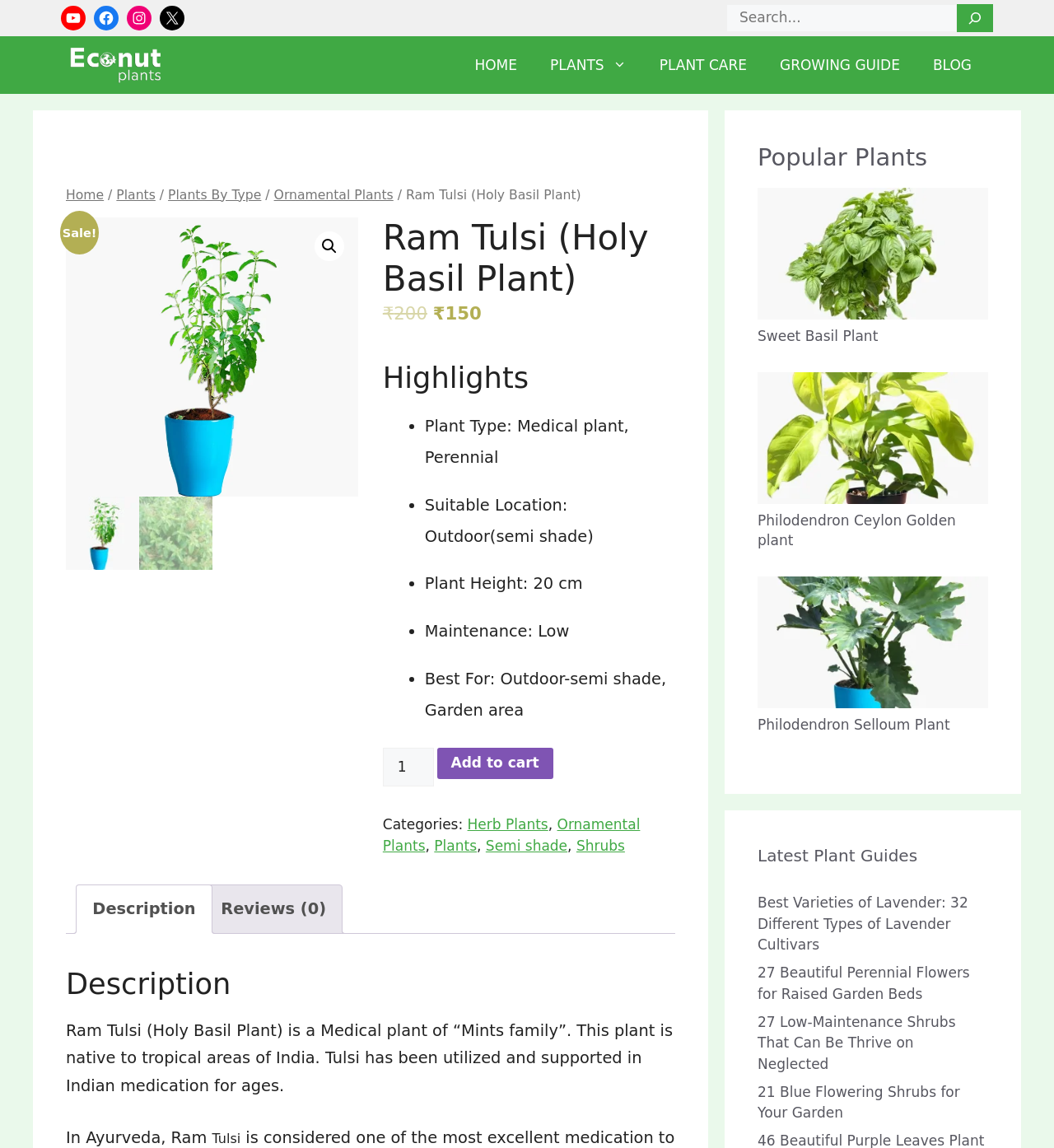Please find the bounding box coordinates in the format (top-left x, top-left y, bottom-right x, bottom-right y) for the given element description. Ensure the coordinates are floating point numbers between 0 and 1. Description: Home

[0.435, 0.038, 0.506, 0.074]